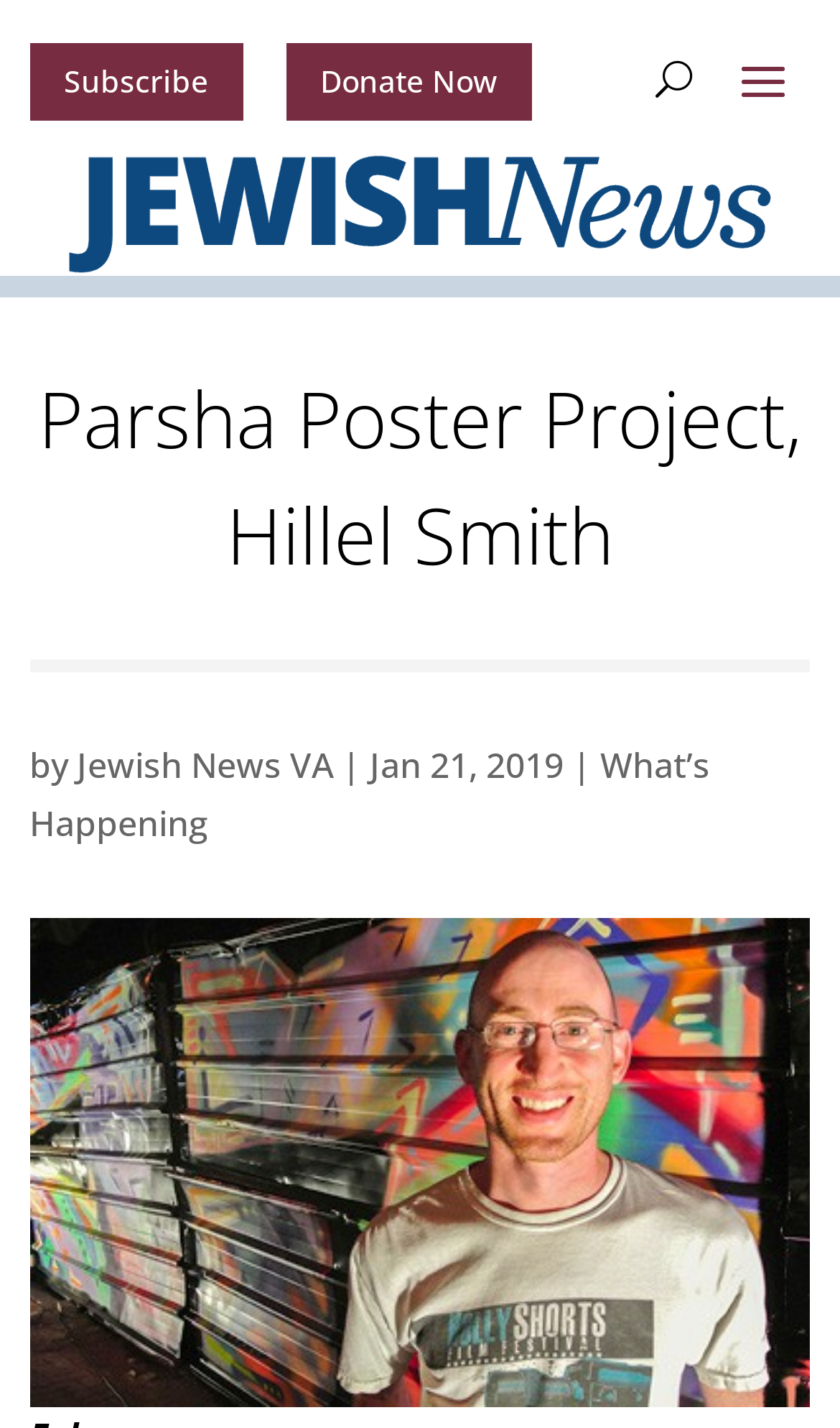Write a detailed summary of the webpage.

The webpage is about the Parsha Poster Project by Hillel Smith, as indicated by the title. At the top left, there are two links, "Subscribe 5" and "Donate Now 5", positioned side by side. To the right of these links, there is a button labeled "U". 

Below these elements, there is a large link that spans almost the entire width of the page, containing an image. The image is positioned at the top of this link, taking up about half of its height. 

Further down, there is a heading that displays the title "Parsha Poster Project, Hillel Smith". Below this heading, there is a line of text that reads "by Jewish News VA | Jan 21, 2019". The "by" and "|" are separated from the surrounding text, and "Jewish News VA" is a link. 

To the right of this line of text, there is another link labeled "What’s Happening". At the bottom of the page, there is a large image that spans almost the entire width of the page.